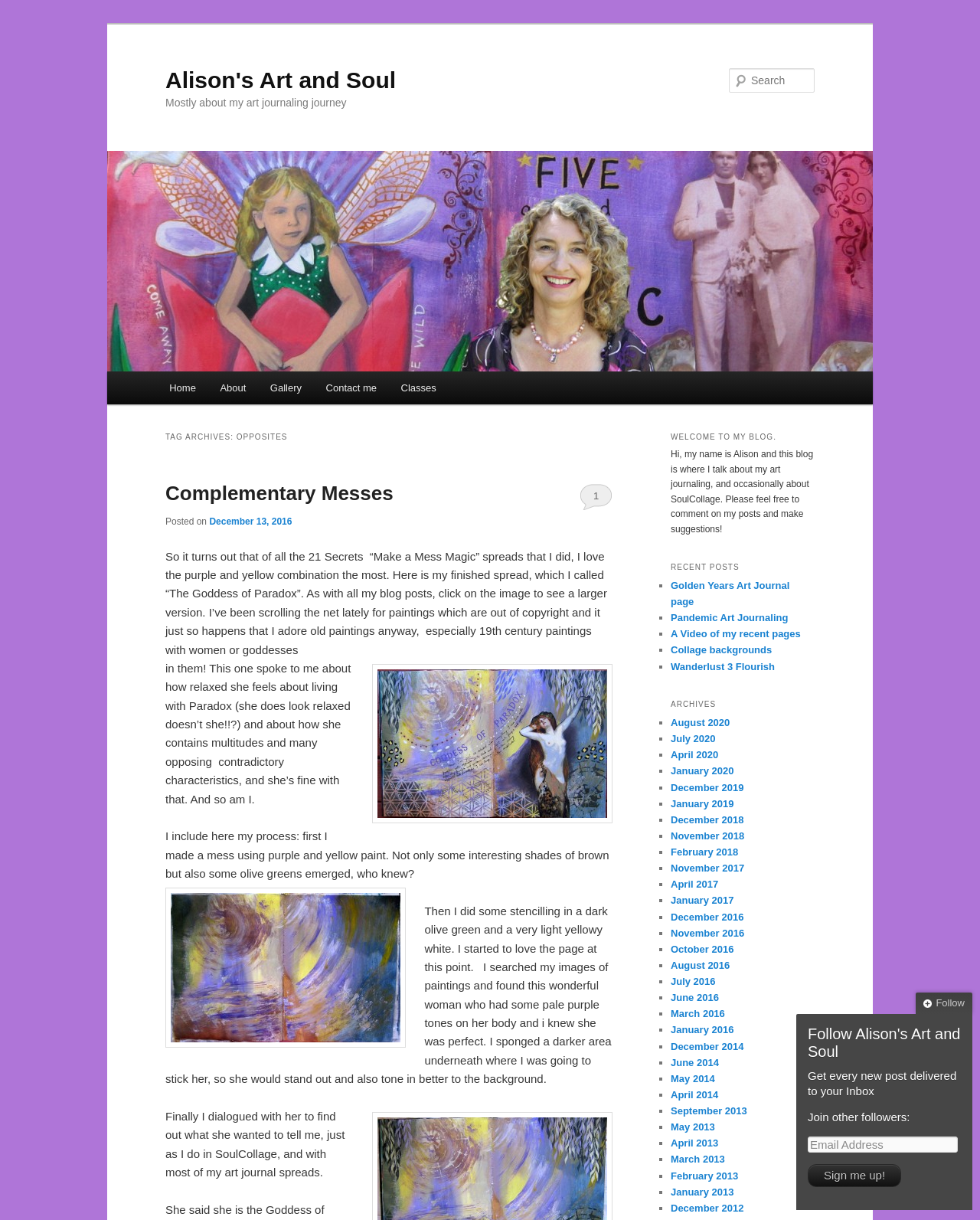Present a detailed account of what is displayed on the webpage.

This webpage is a blog titled "Alison's Art and Soul" with a focus on art journaling and SoulCollage. At the top, there are two links to skip to primary and secondary content. Below that, the blog's title is displayed prominently, followed by a heading that describes the blog's content.

To the right of the title, there is a search bar with a "Search" label. Below the search bar, there is a main menu with links to "Home", "About", "Gallery", "Contact me", and "Classes".

The main content of the page is divided into two sections. On the left, there is a section titled "TAG ARCHIVES: OPPOSITES" with a heading "Complementary Messes" and a link to a blog post with the same title. Below that, there is a paragraph of text describing the blog post, followed by an image of a finished art journal spread titled "The Goddess of Paradox". Further down, there are more paragraphs of text describing the creative process, accompanied by images of the art journal spread in progress.

On the right, there is a section titled "WELCOME TO MY BLOG" with a heading and a brief introduction to the blog. Below that, there are sections titled "RECENT POSTS" and "ARCHIVES", each with a list of links to blog posts and archives, respectively. The links are marked with bullet points and are organized chronologically.